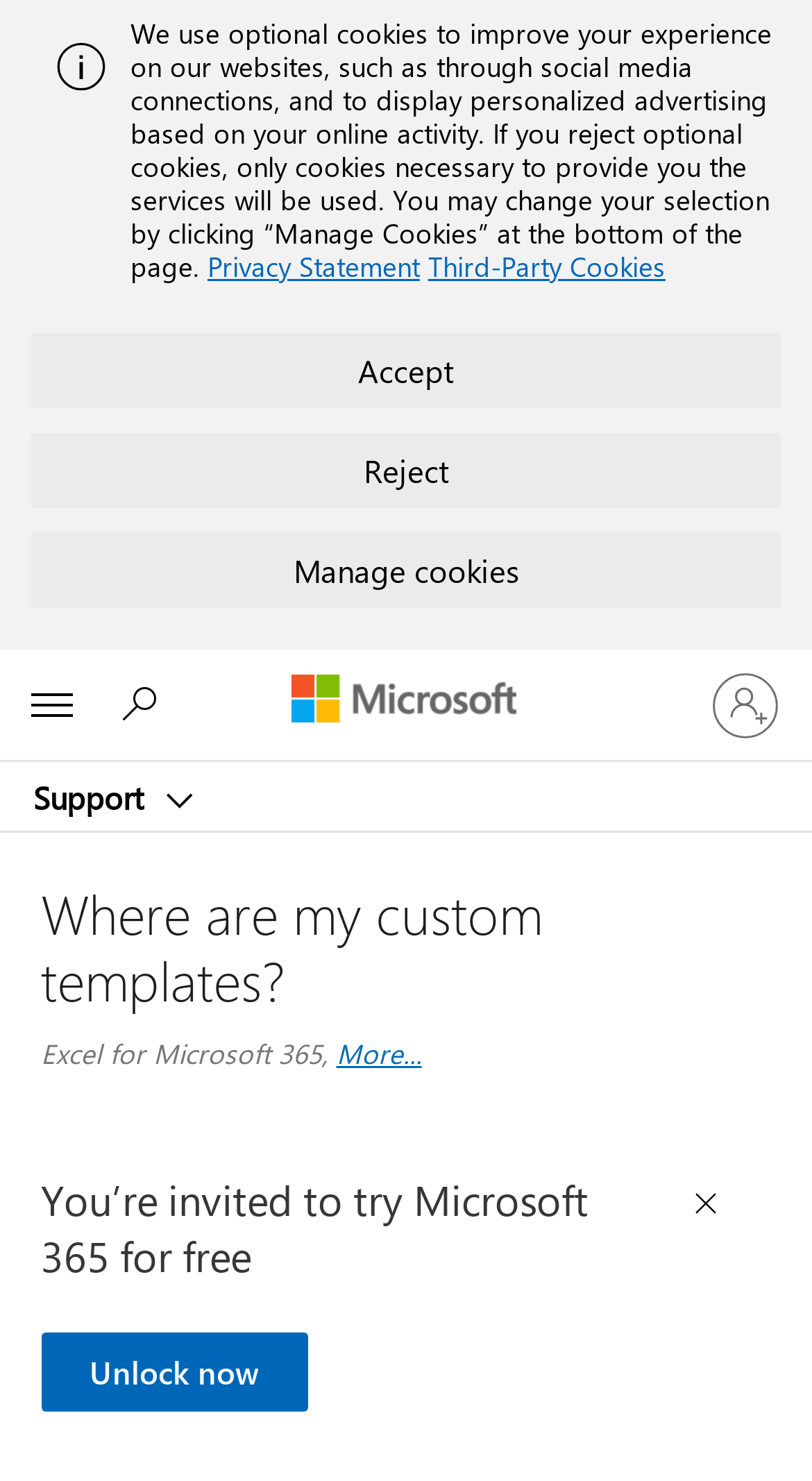Identify and extract the main heading from the webpage.

Where are my custom templates?